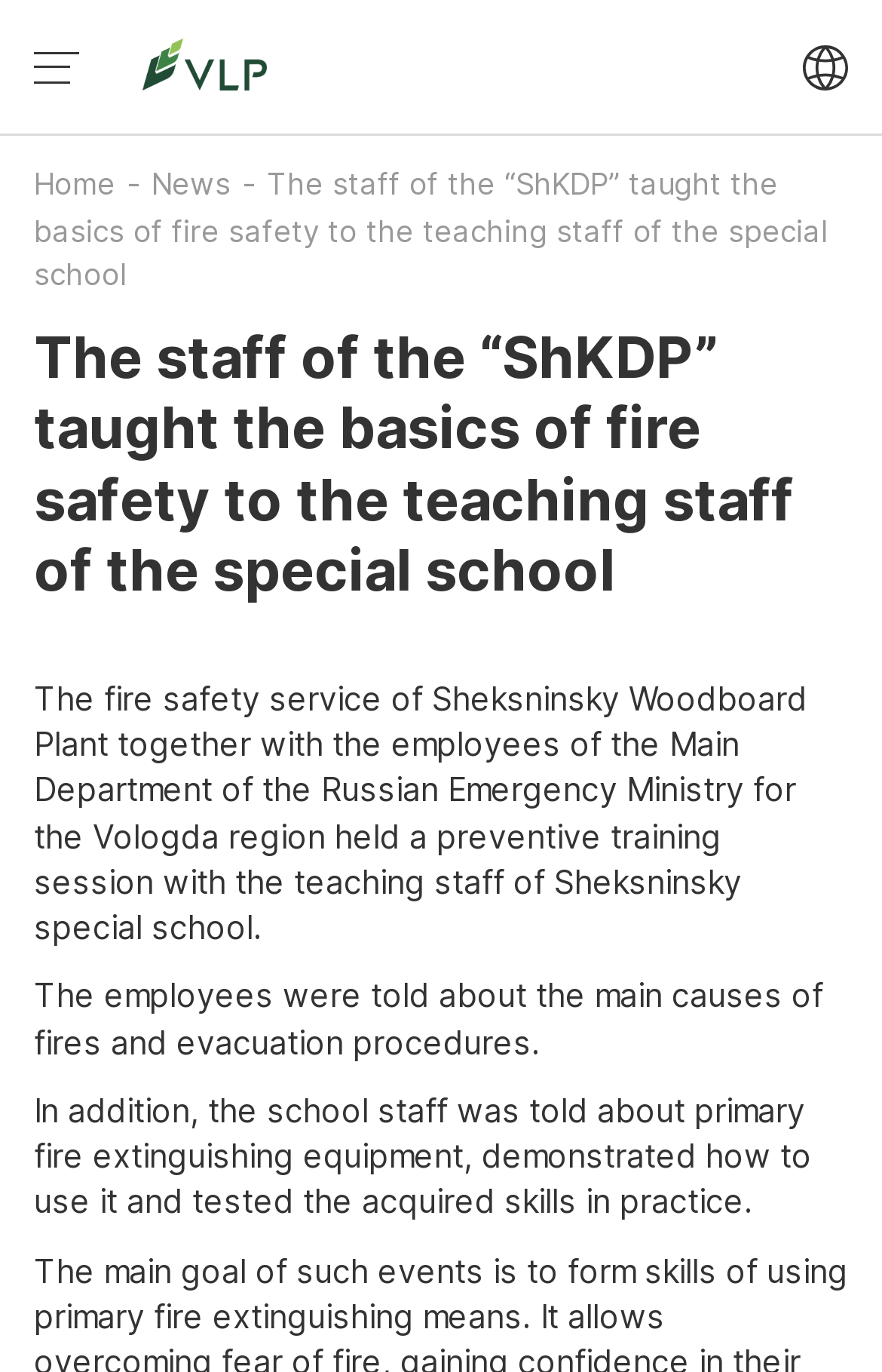Please answer the following query using a single word or phrase: 
What was the purpose of the training session?

Preventive training